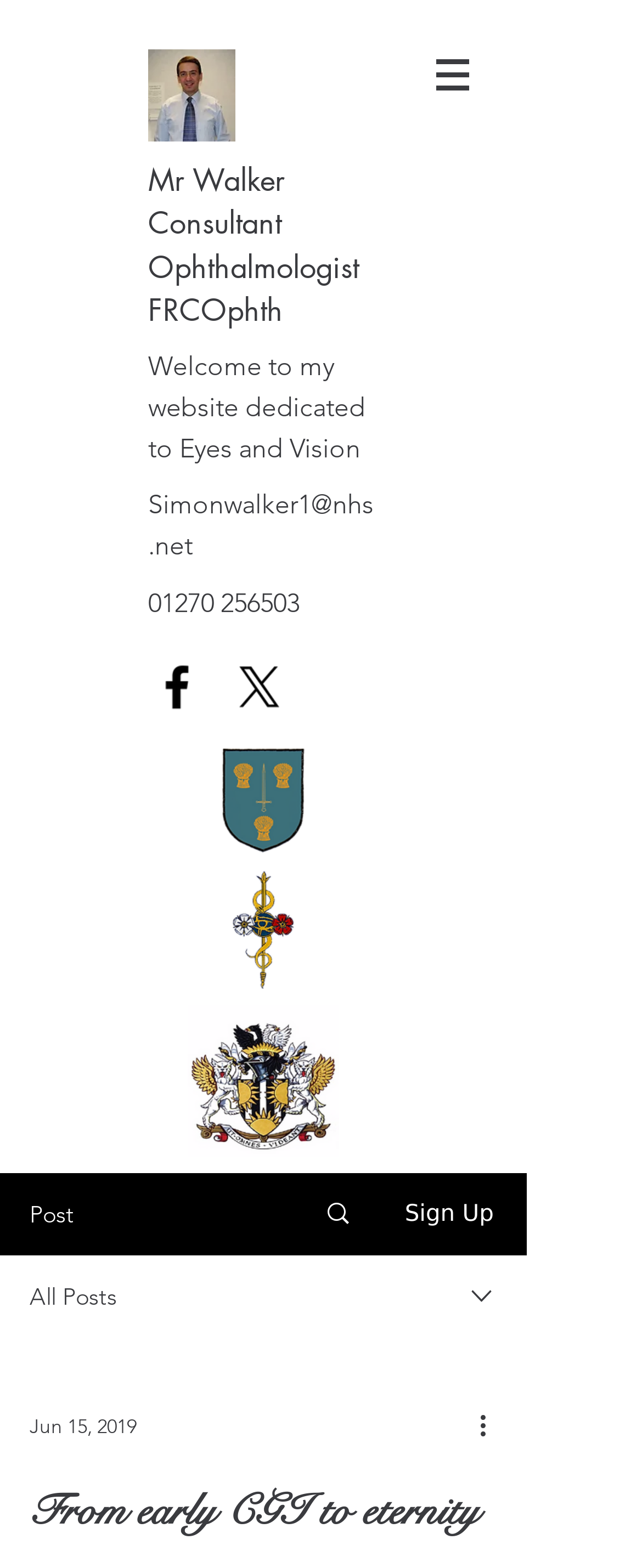What is the navigation menu item on the webpage?
Look at the image and answer the question with a single word or phrase.

Site